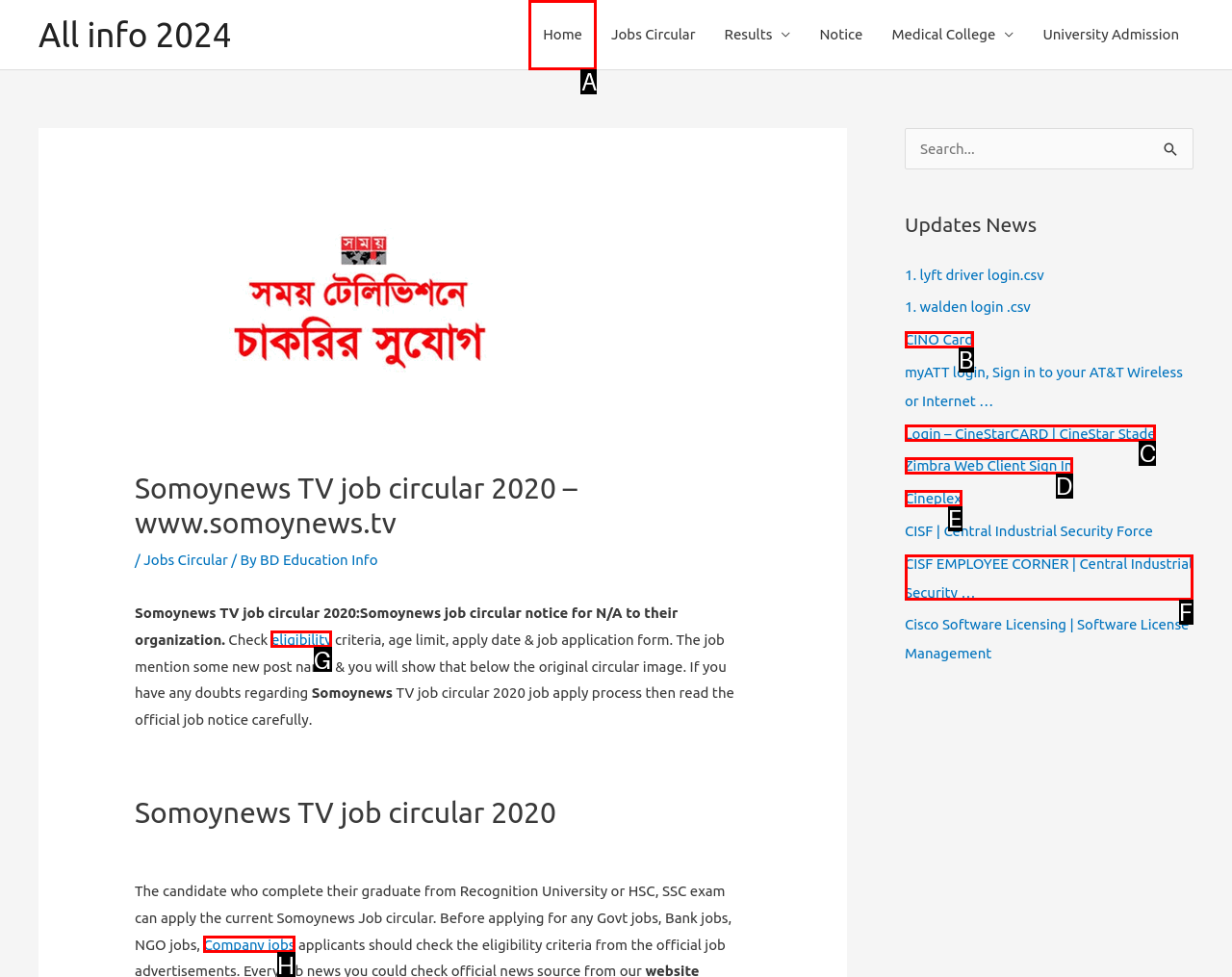Identify the letter of the correct UI element to fulfill the task: Check eligibility criteria from the given options in the screenshot.

G